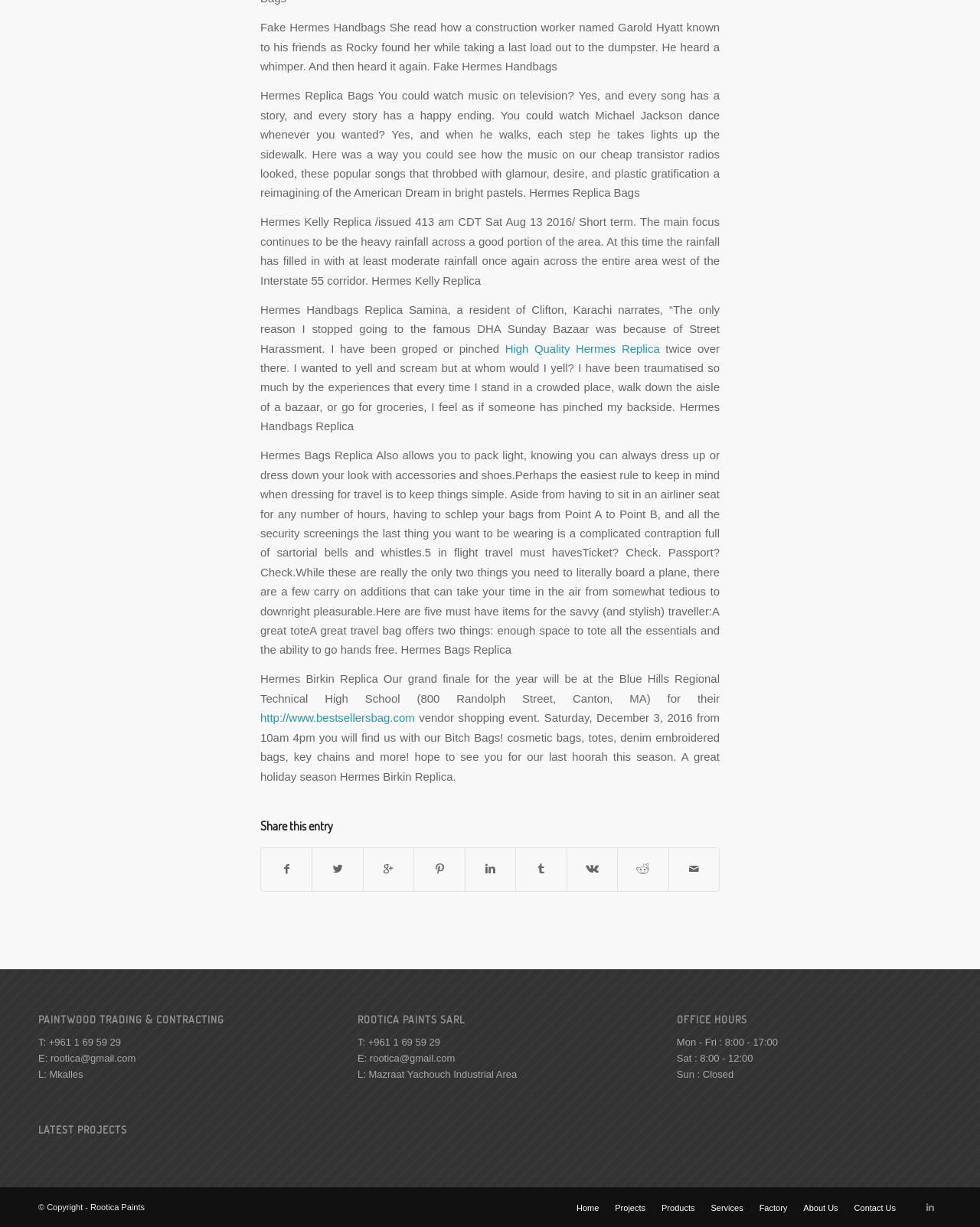What is the event mentioned in the webpage?
Kindly answer the question with as much detail as you can.

The webpage mentions a vendor shopping event that will take place on Saturday, December 3, 2016, from 10am to 4pm at the Blue Hills Regional Technical High School.